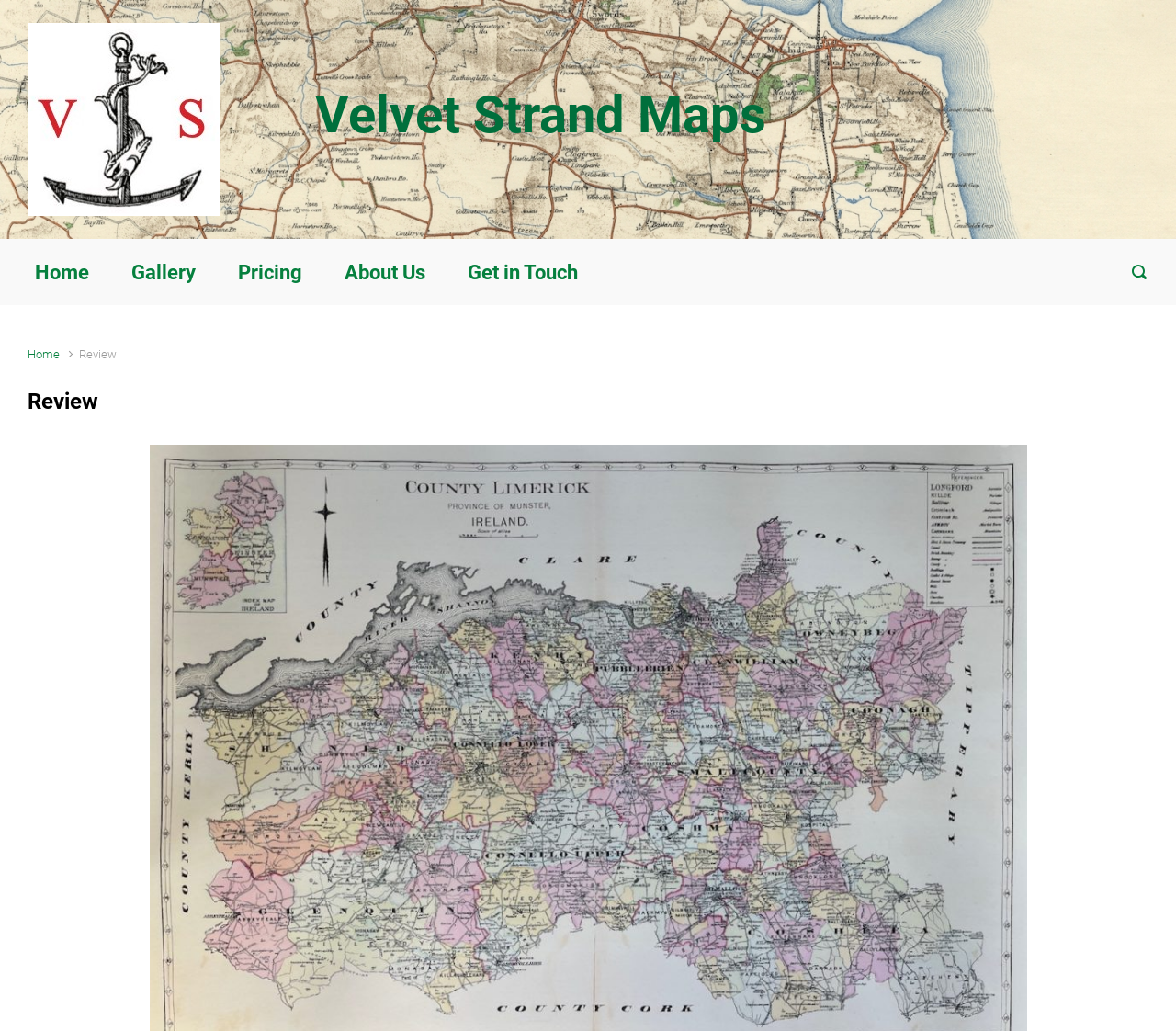Please respond in a single word or phrase: 
How many navigation links are available at the top of the page?

5